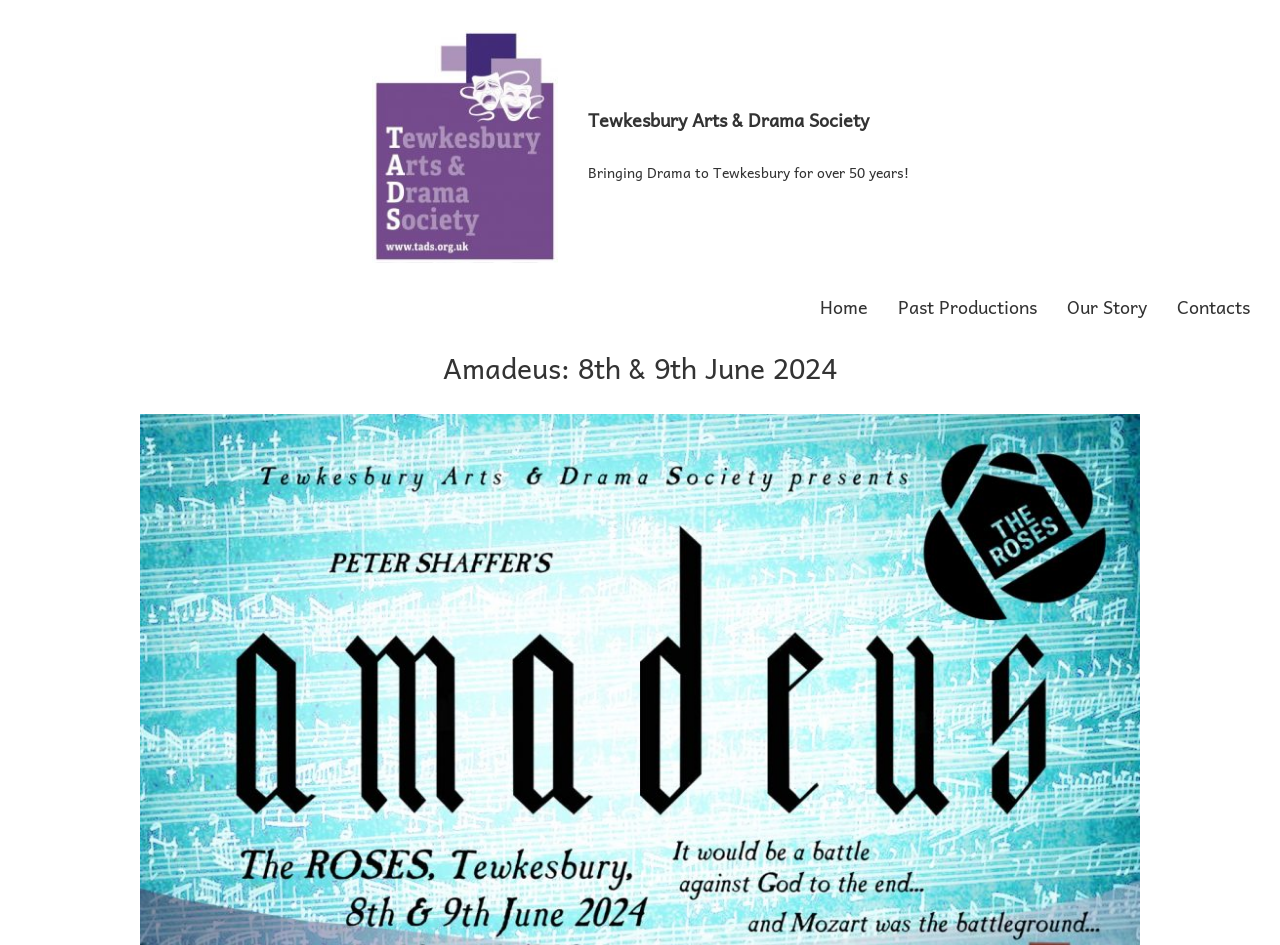Answer with a single word or phrase: 
What is the time period for the Amadeus event?

8th & 9th June 2024